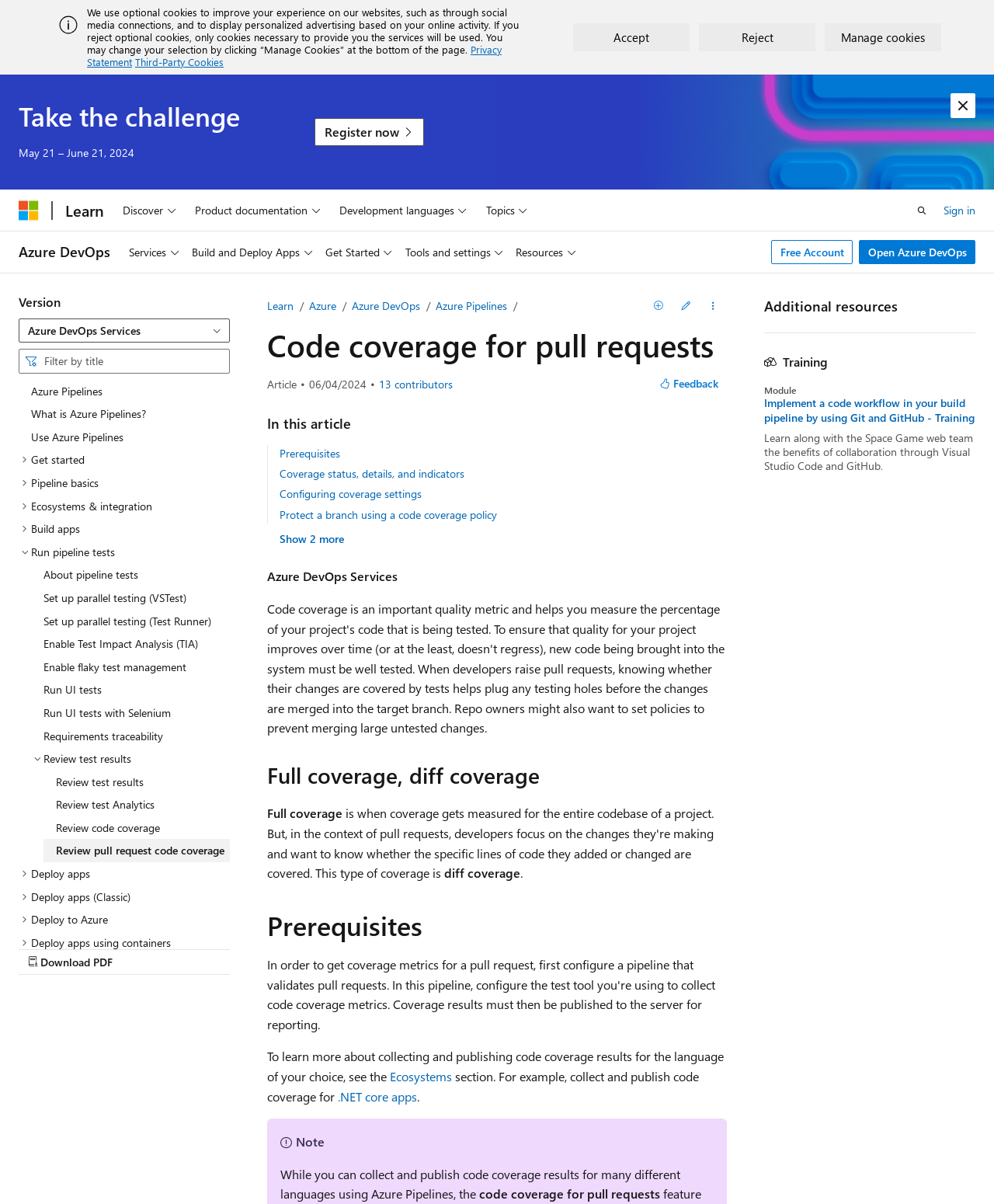Answer the question in one word or a short phrase:
What is the text of the first link in the navigation 'Global'?

Discover